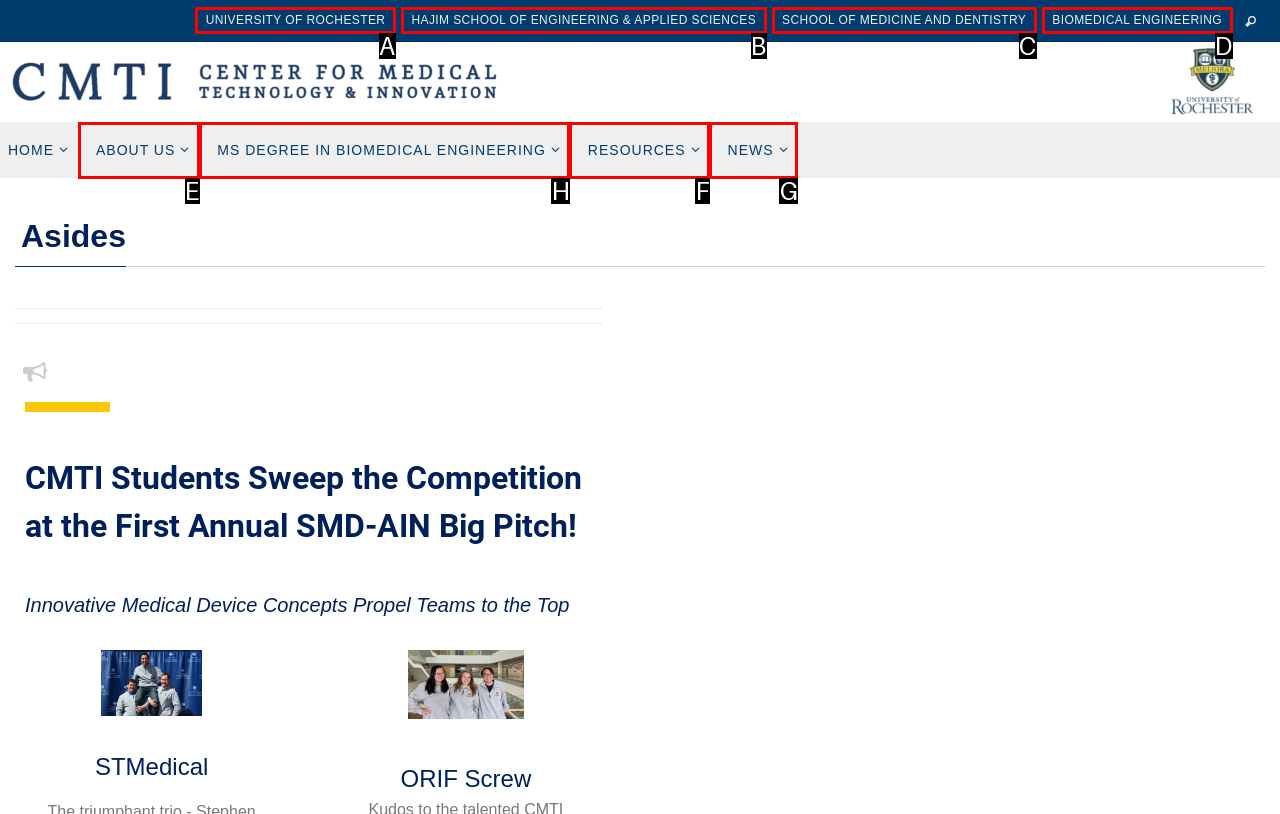Select the right option to accomplish this task: learn about the MS DEGREE IN BIOMEDICAL ENGINEERING. Reply with the letter corresponding to the correct UI element.

H